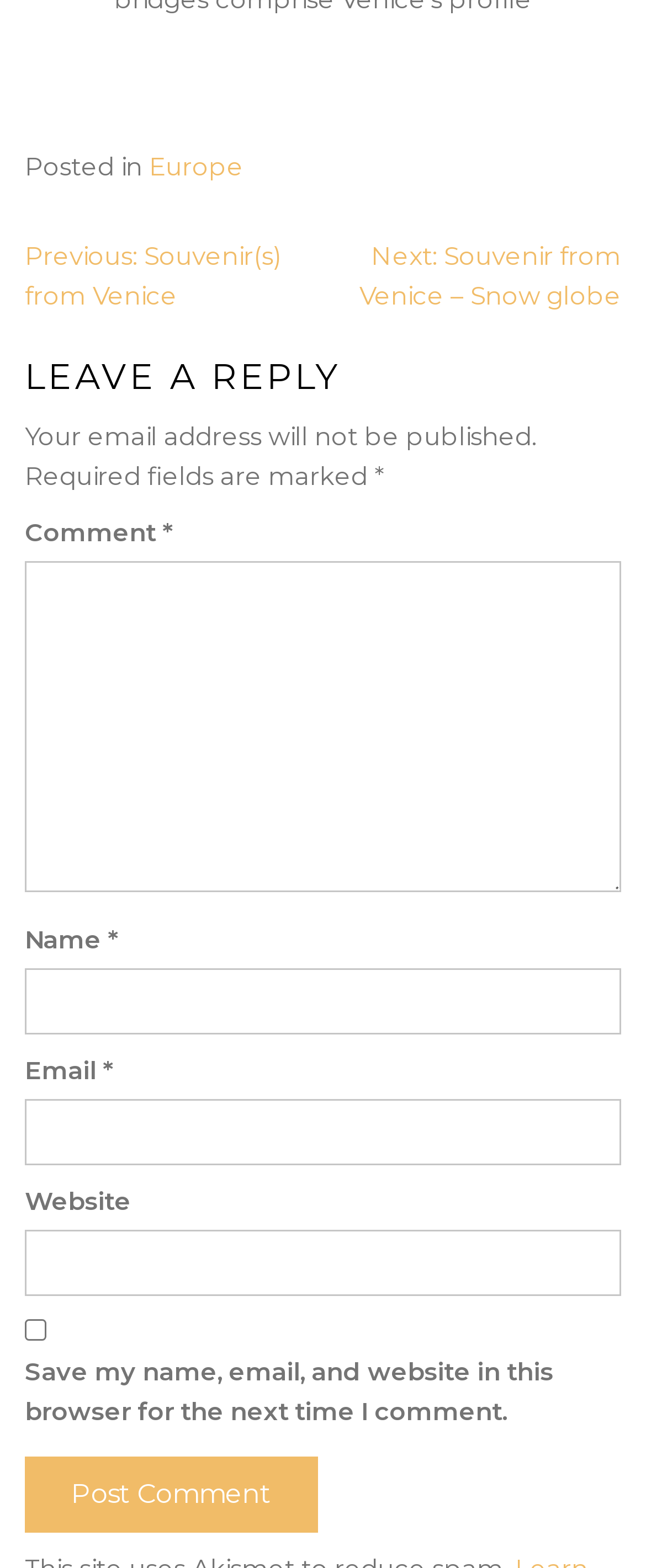For the element described, predict the bounding box coordinates as (top-left x, top-left y, bottom-right x, bottom-right y). All values should be between 0 and 1. Element description: parent_node: Email * aria-describedby="email-notes" name="email"

[0.038, 0.701, 0.962, 0.744]